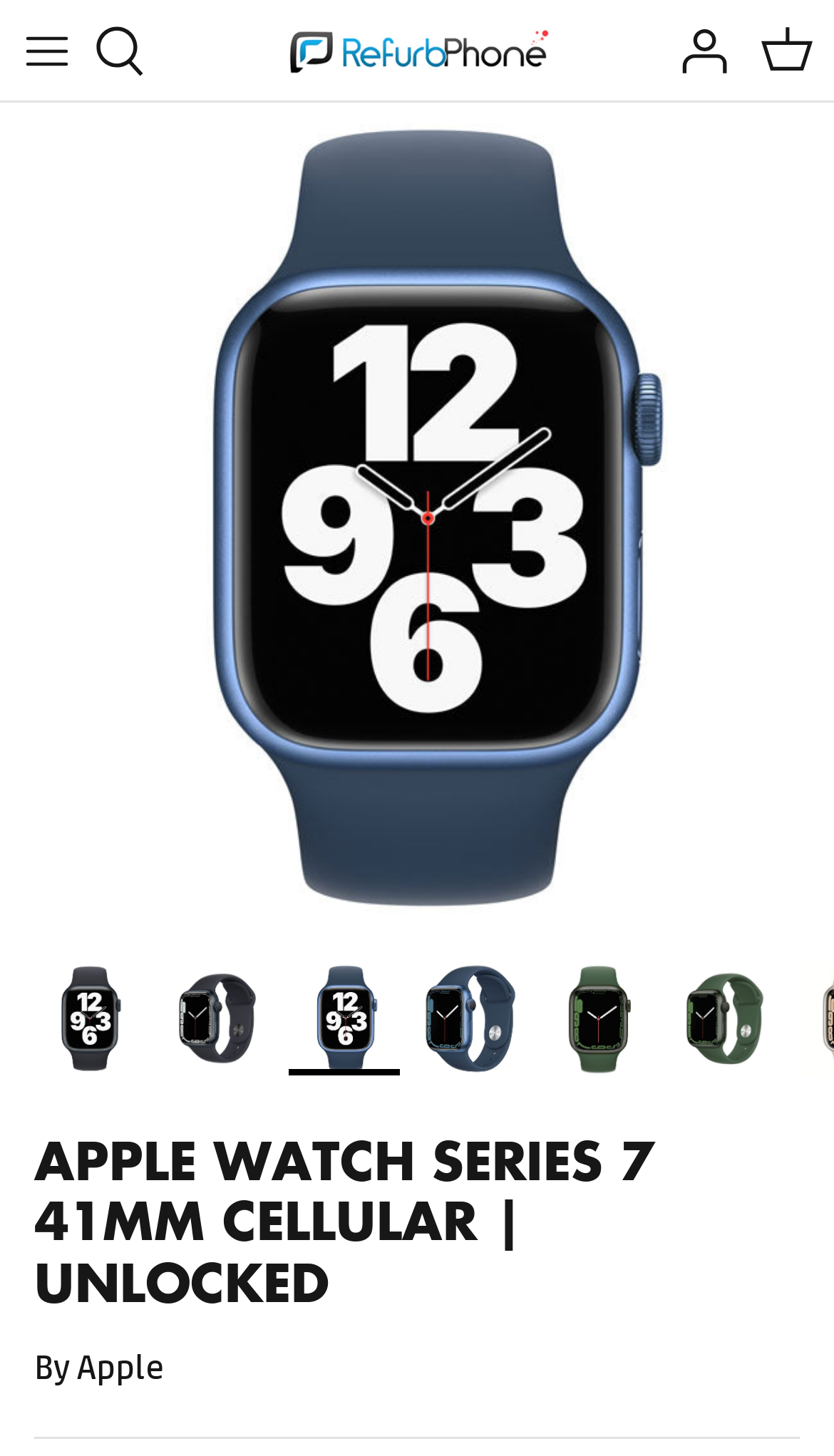What is the warranty period offered?
Your answer should be a single word or phrase derived from the screenshot.

12 months